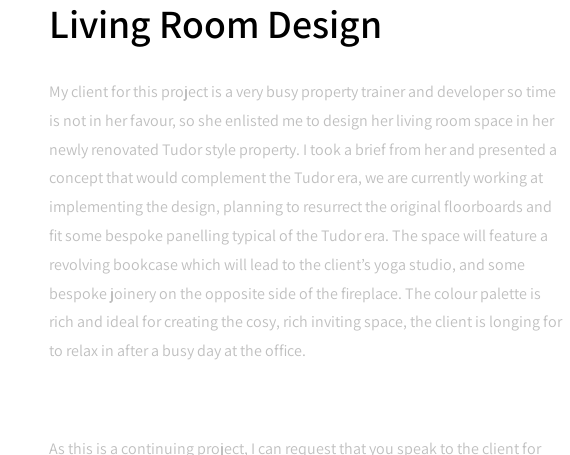What is the purpose of the revolving bookcase?
Based on the image, answer the question with as much detail as possible.

According to the caption, the revolving bookcase is a key design feature that leads to a yoga studio, suggesting that it serves as a doorway or entrance to this specific area.